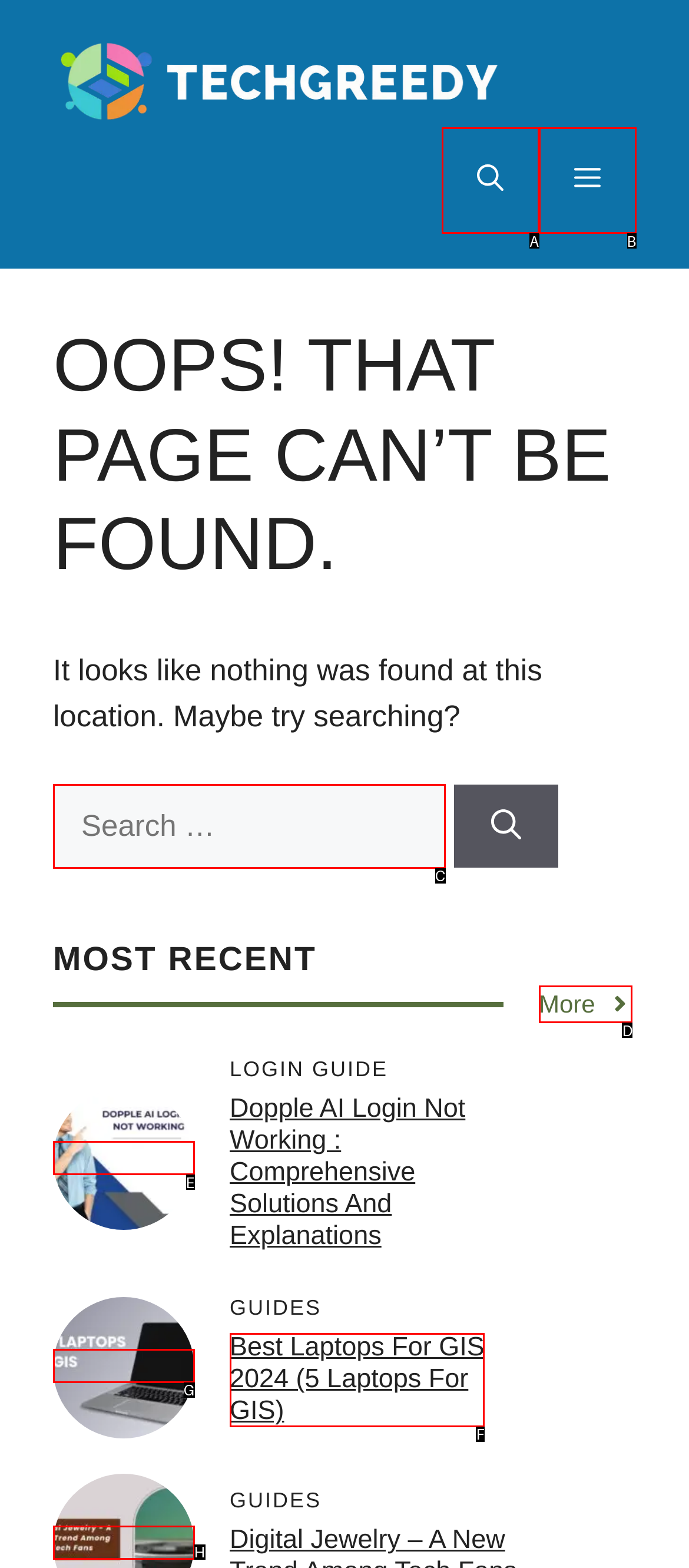From the description: aria-label="Open search", select the HTML element that fits best. Reply with the letter of the appropriate option.

A